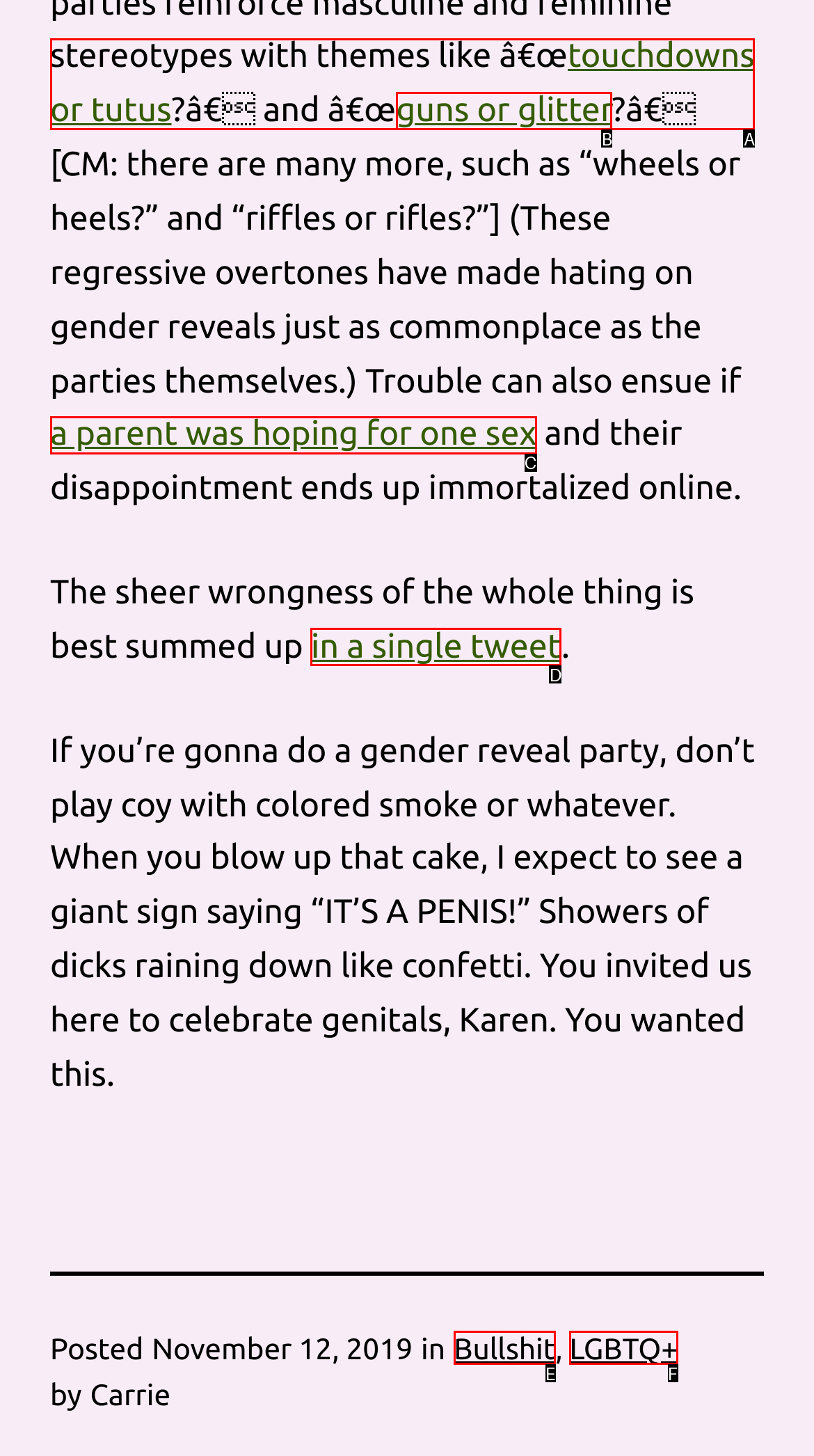Given the description: in a single tweet, pick the option that matches best and answer with the corresponding letter directly.

D